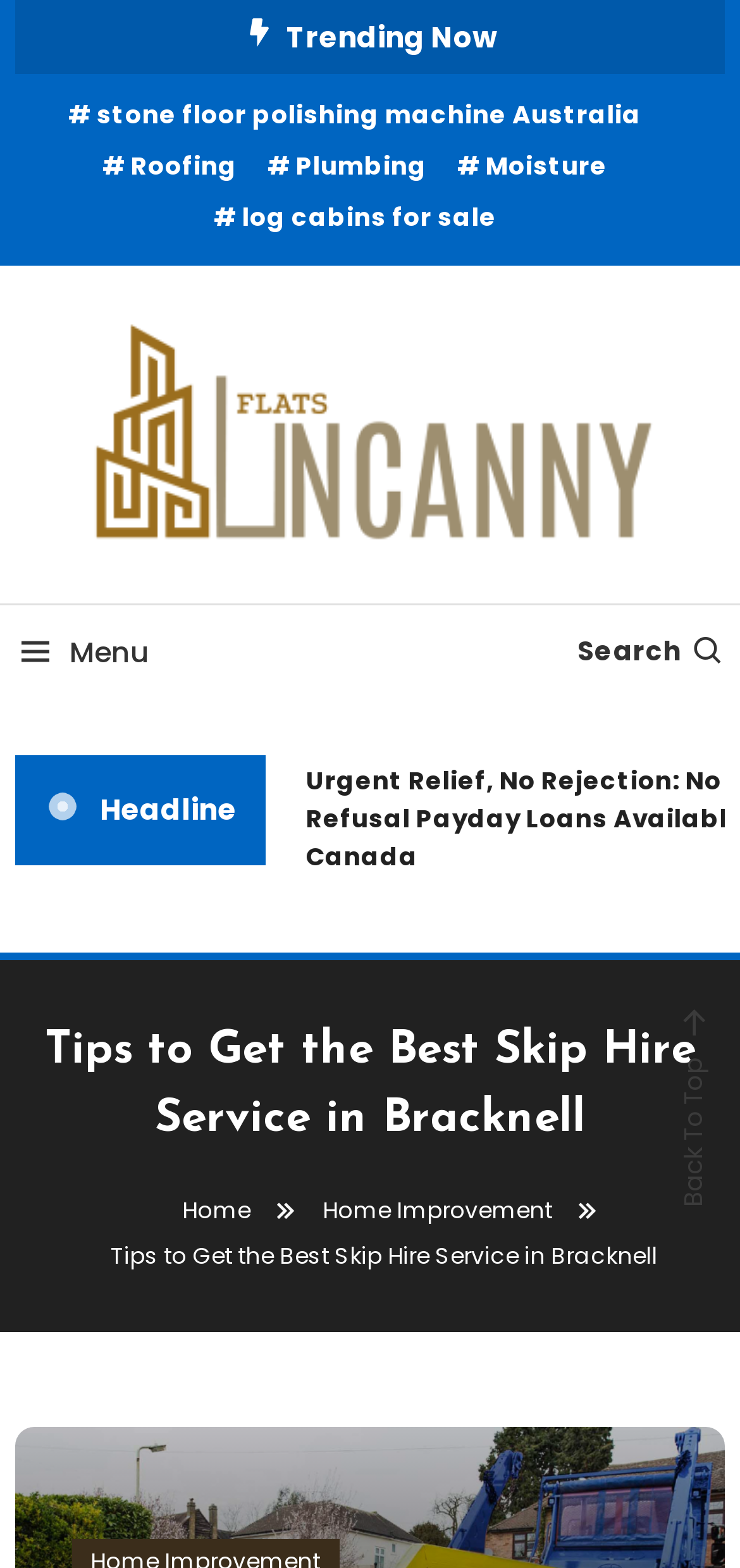Bounding box coordinates are given in the format (top-left x, top-left y, bottom-right x, bottom-right y). All values should be floating point numbers between 0 and 1. Provide the bounding box coordinate for the UI element described as: parent_node: Uncanny Flats

[0.112, 0.263, 0.888, 0.288]